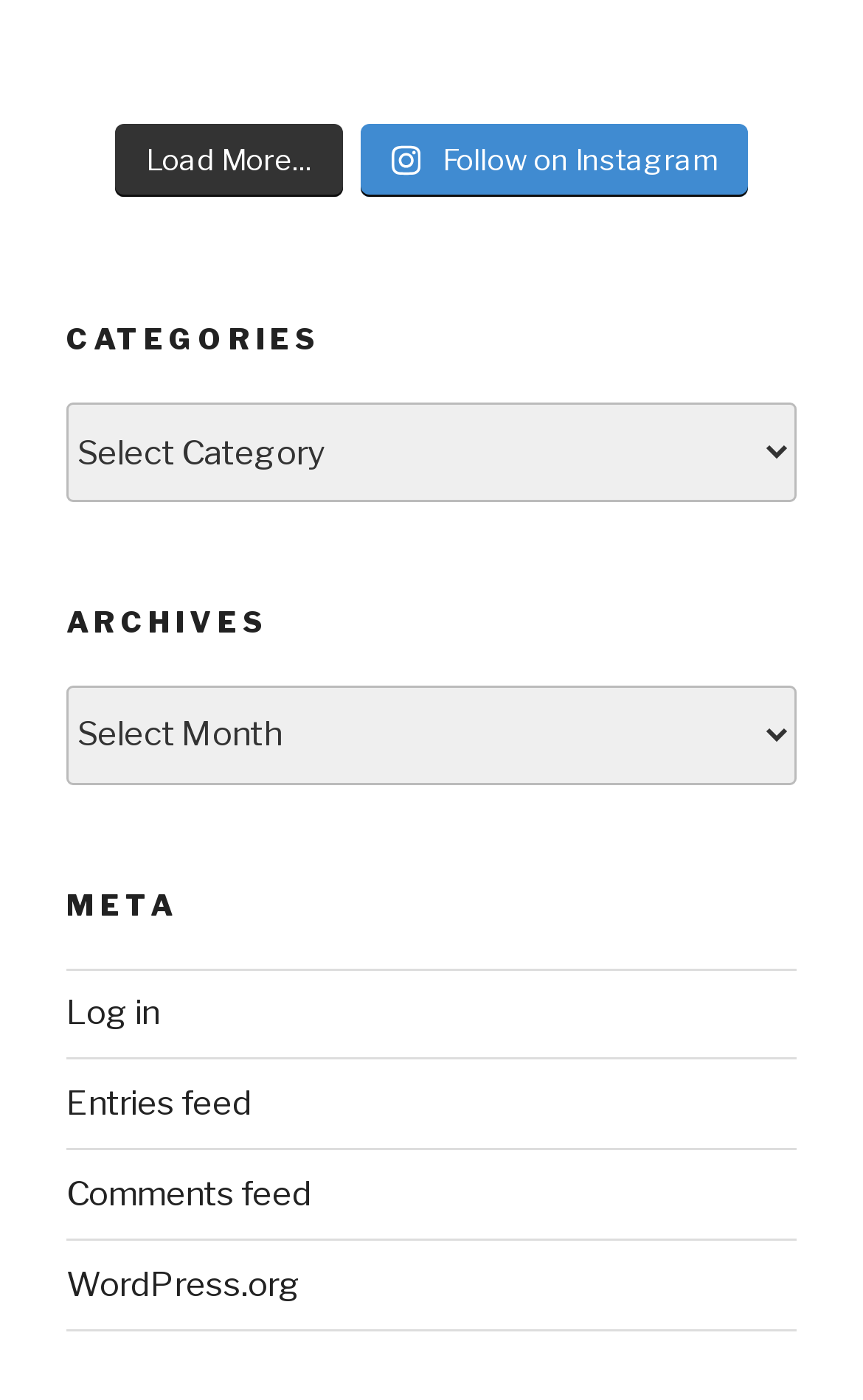Given the description "WordPress.org", provide the bounding box coordinates of the corresponding UI element.

[0.077, 0.903, 0.349, 0.932]